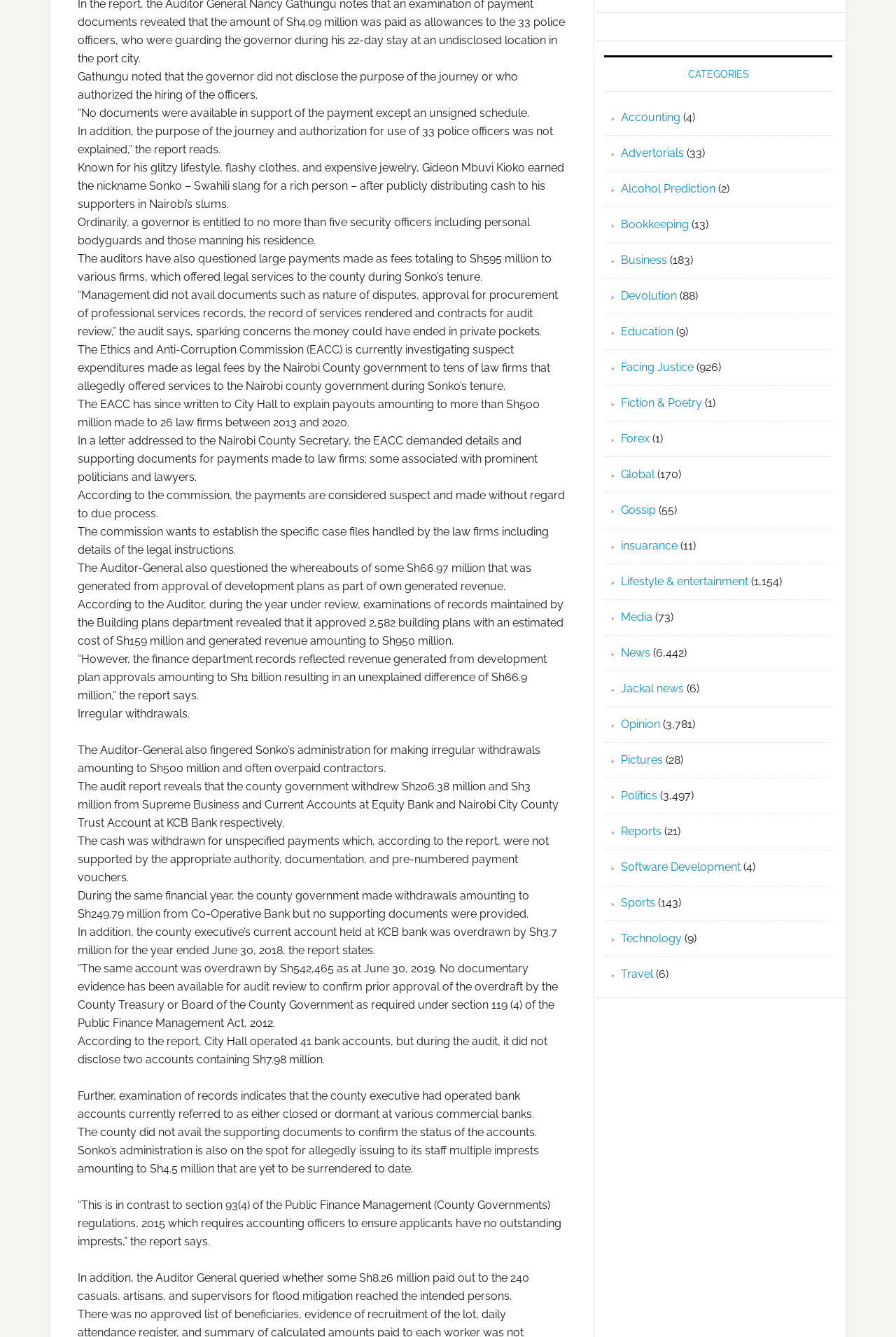Using the webpage screenshot, locate the HTML element that fits the following description and provide its bounding box: "Accounting".

[0.693, 0.083, 0.759, 0.093]